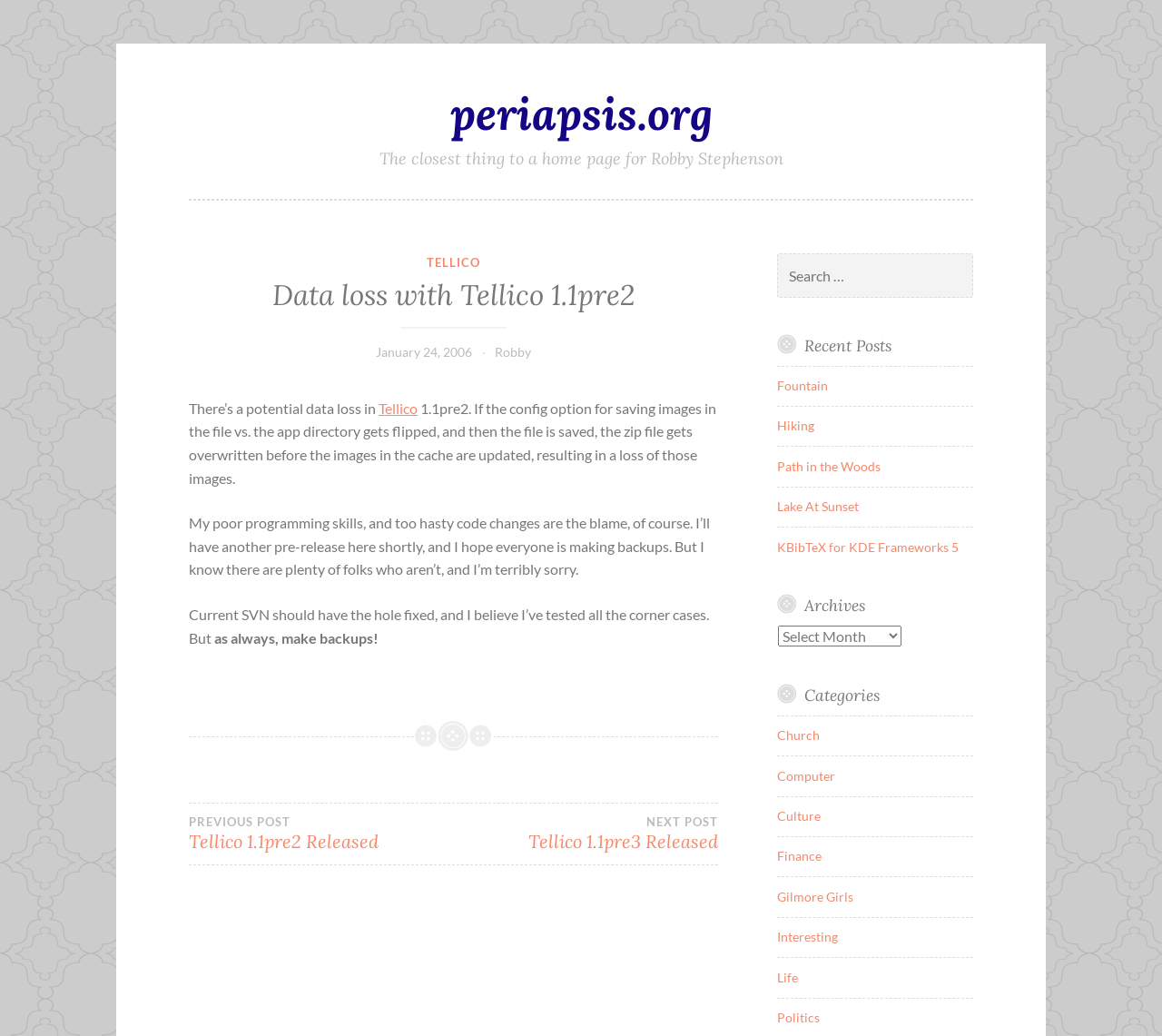Please locate the bounding box coordinates for the element that should be clicked to achieve the following instruction: "Click on the 'periapsis.org' link". Ensure the coordinates are given as four float numbers between 0 and 1, i.e., [left, top, right, bottom].

[0.387, 0.082, 0.613, 0.137]